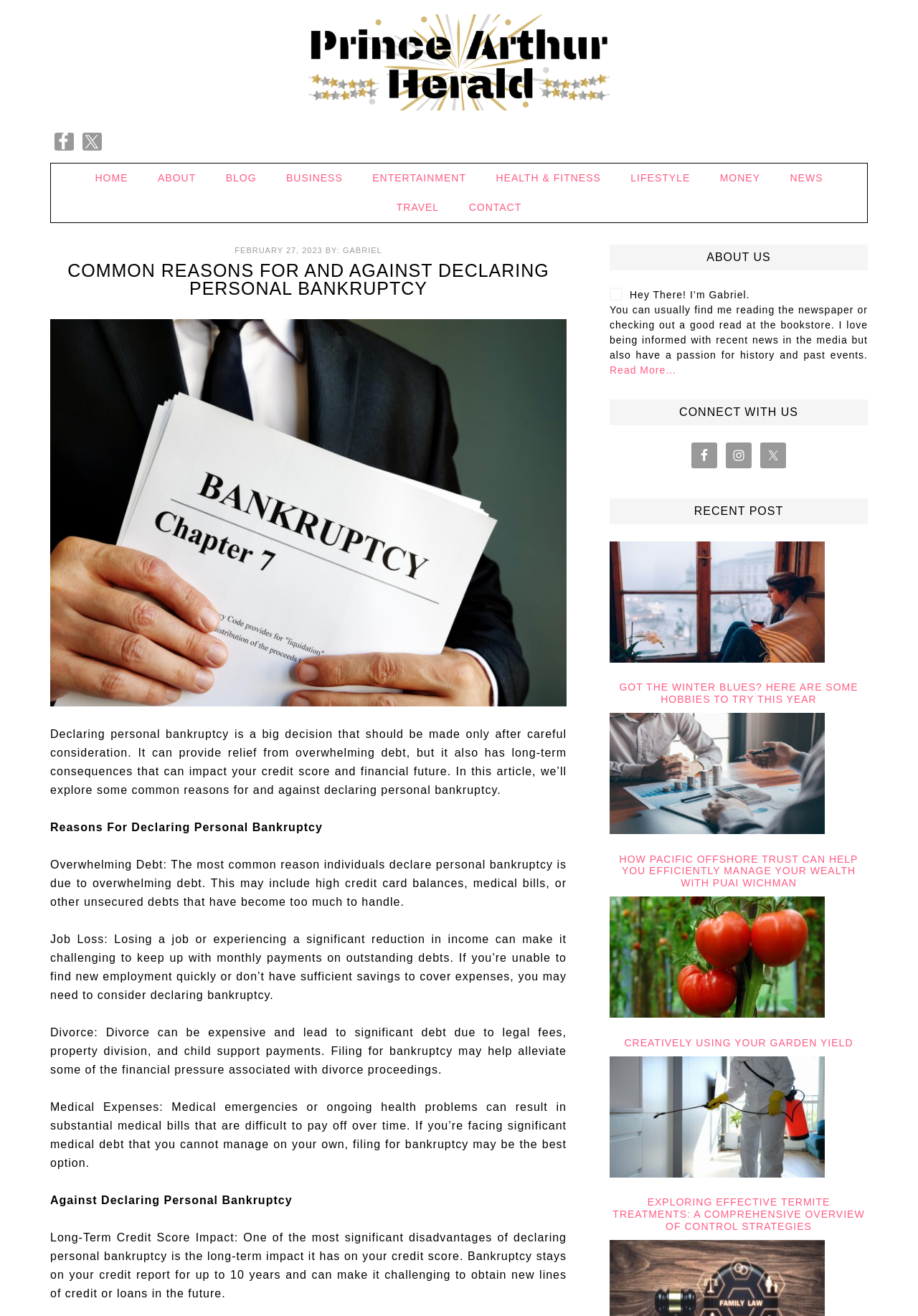Pinpoint the bounding box coordinates of the element that must be clicked to accomplish the following instruction: "Follow the link to Pacific Offshore Trust". The coordinates should be in the format of four float numbers between 0 and 1, i.e., [left, top, right, bottom].

[0.675, 0.648, 0.935, 0.675]